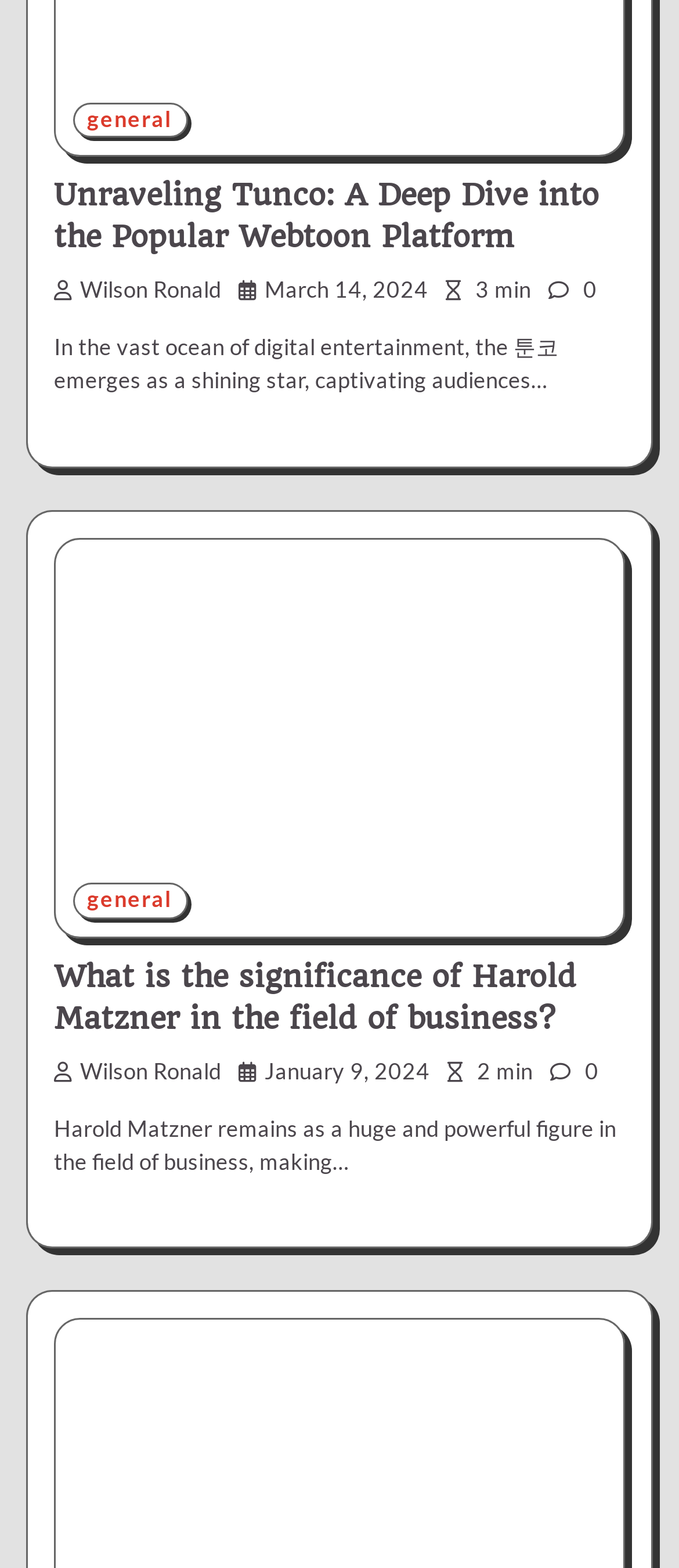Find the bounding box of the UI element described as follows: "Wilson Ronald".

[0.079, 0.675, 0.326, 0.692]